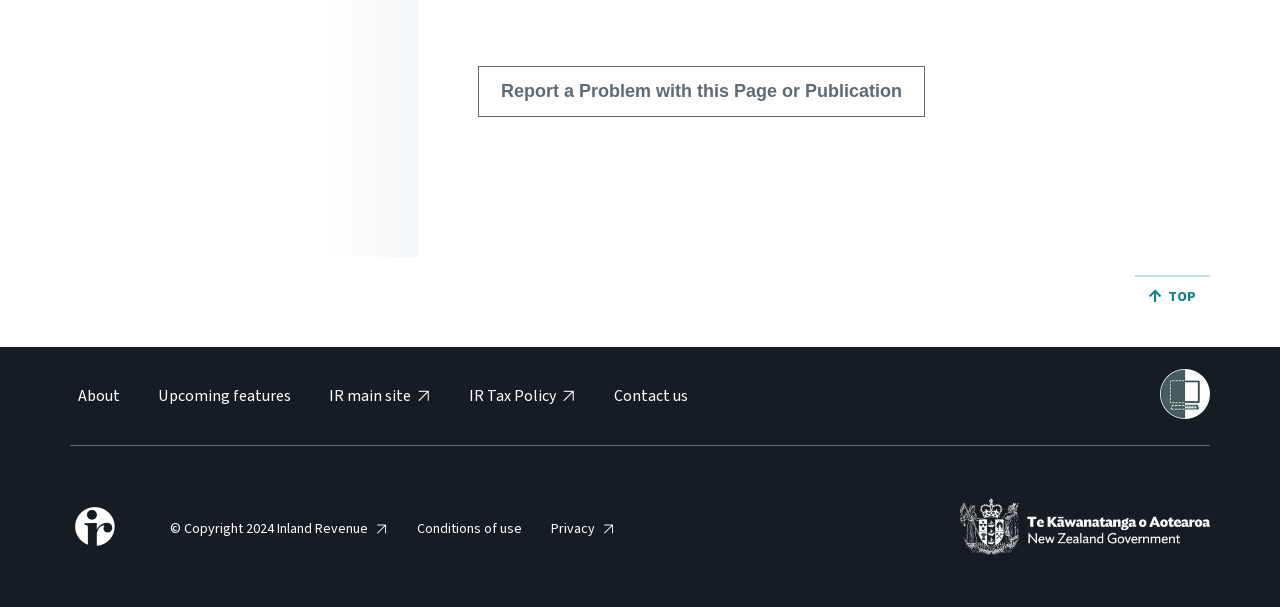Please provide a comprehensive response to the question below by analyzing the image: 
What is the purpose of the button at the top?

The button at the top with the text 'Report a Problem with this Page or Publication' suggests that it is used to report any issues or problems with the current webpage or publication.